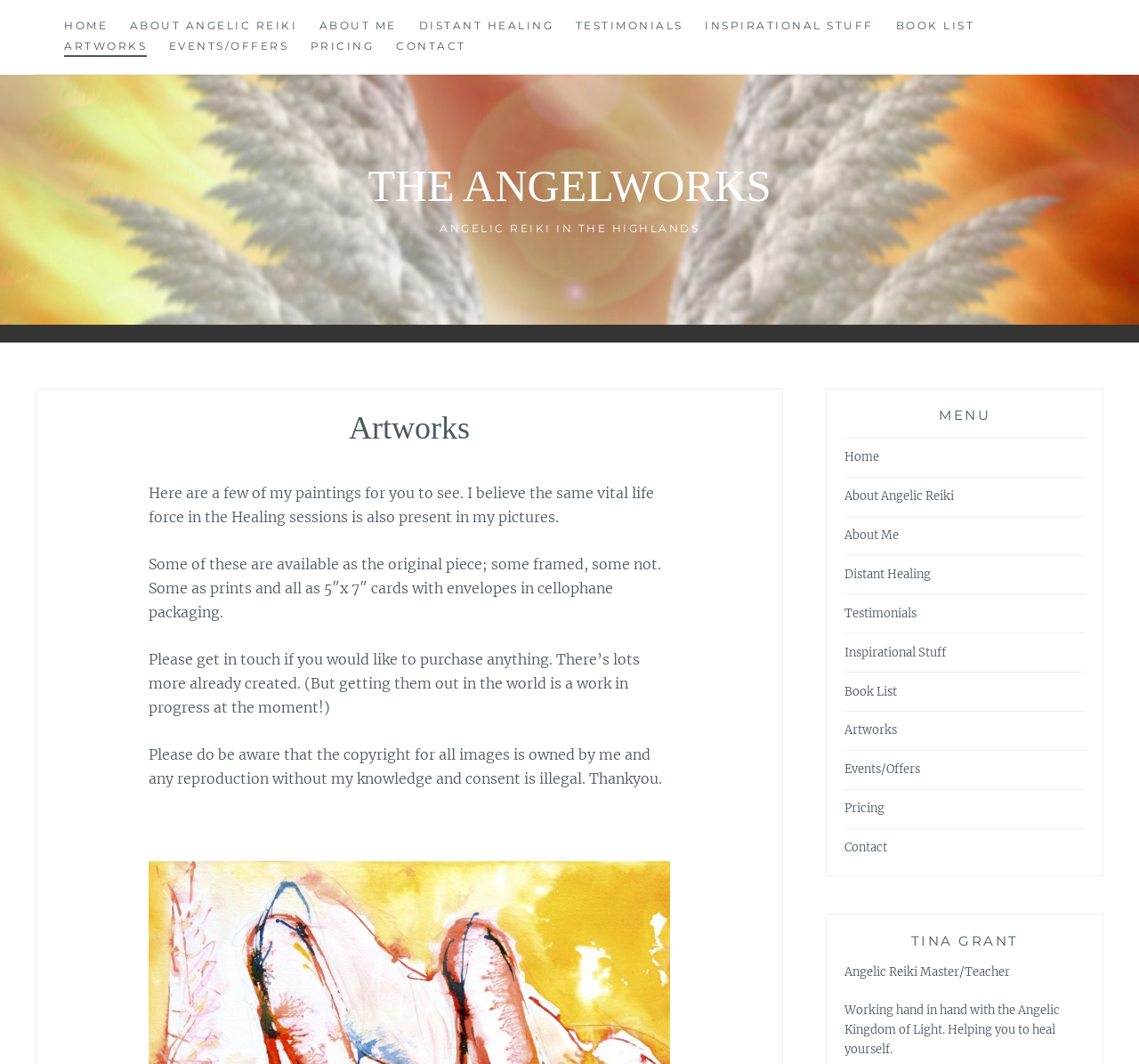Locate the bounding box coordinates of the element you need to click to accomplish the task described by this instruction: "Click on the 'HOME' link".

[0.056, 0.016, 0.095, 0.035]